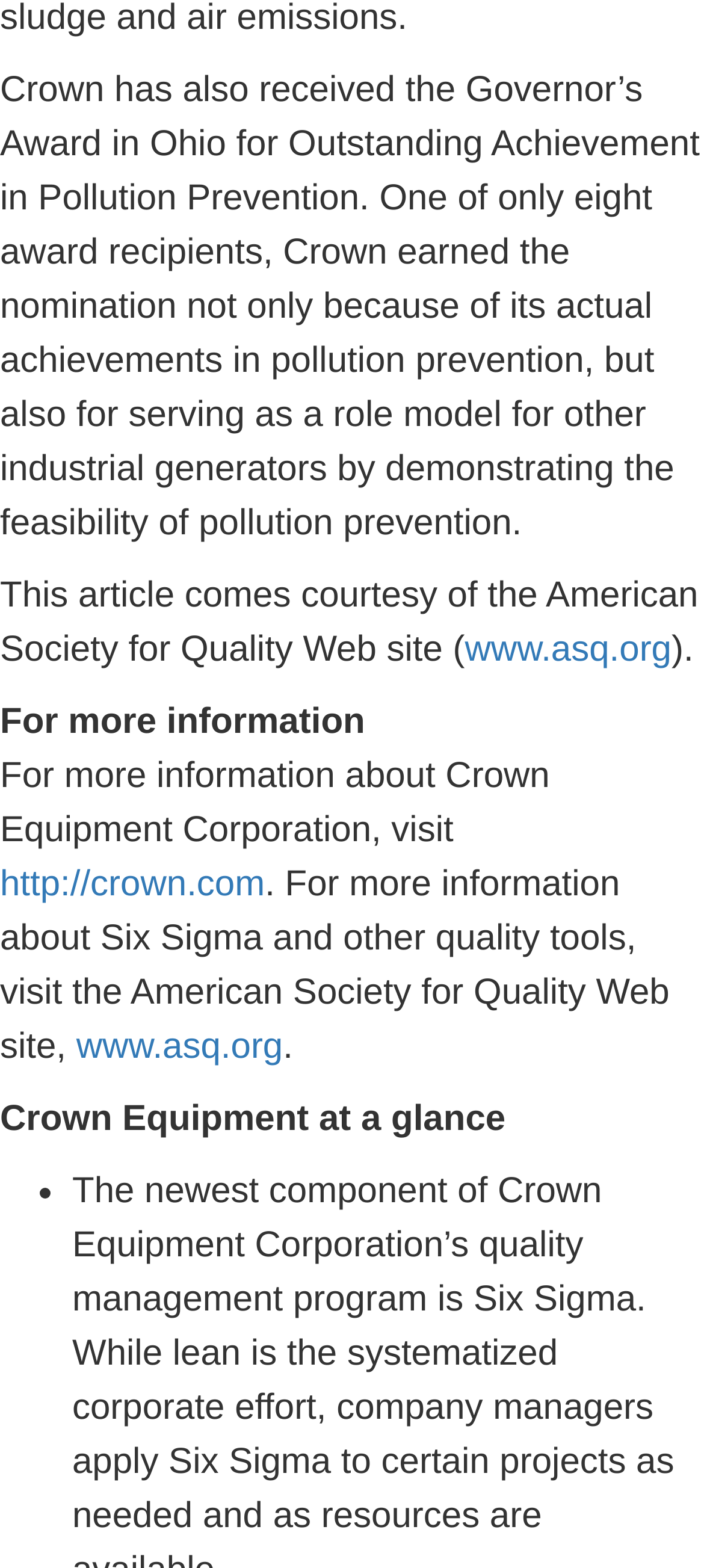What is the topic of the webpage?
Please answer the question with as much detail and depth as you can.

The topic of the webpage appears to be the achievements of Crown Equipment Corporation, specifically its award for pollution prevention and its involvement with the American Society for Quality.